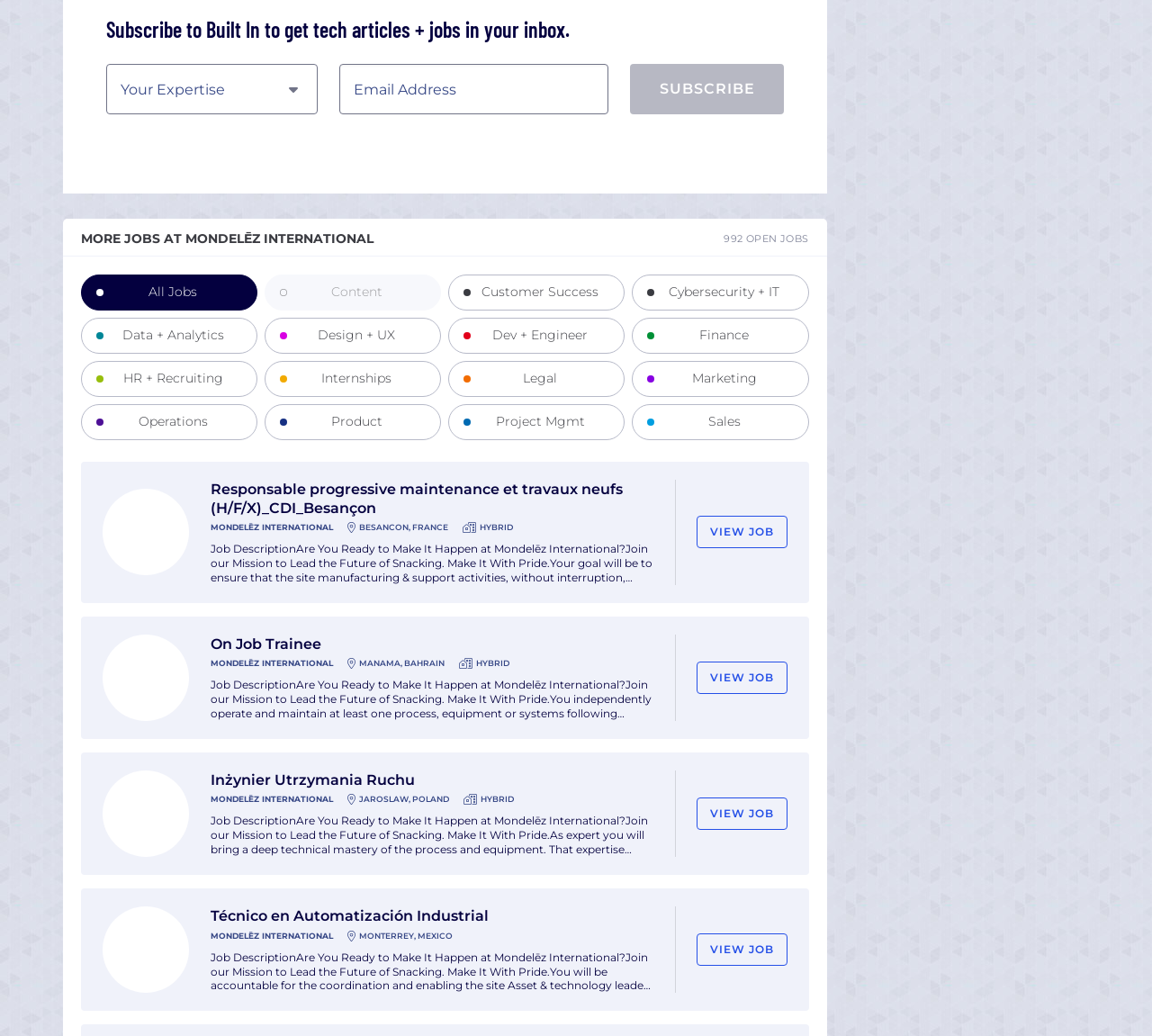Provide the bounding box coordinates of the area you need to click to execute the following instruction: "View the profile of Mondelēz International".

[0.102, 0.487, 0.151, 0.541]